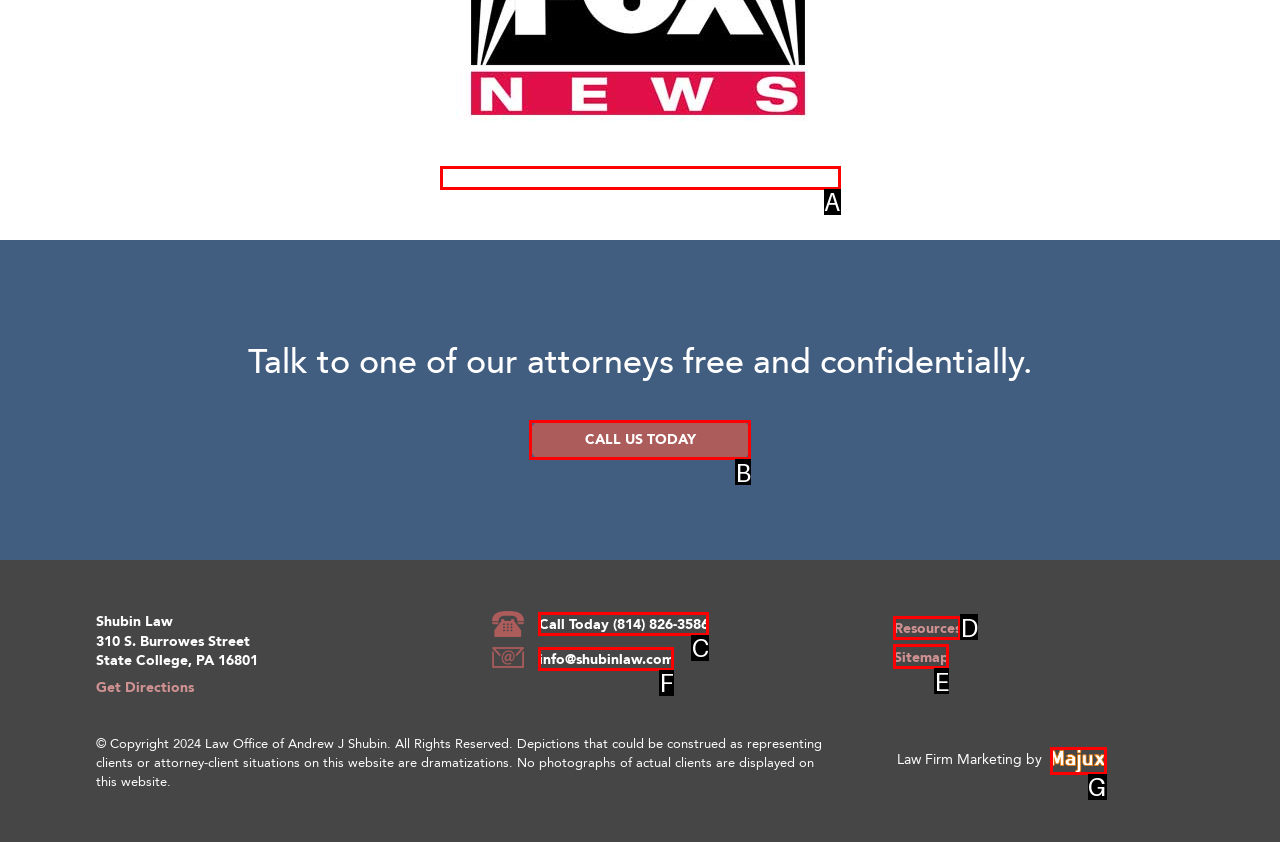Based on the description: Call Today (814) 826-3586, select the HTML element that fits best. Provide the letter of the matching option.

C